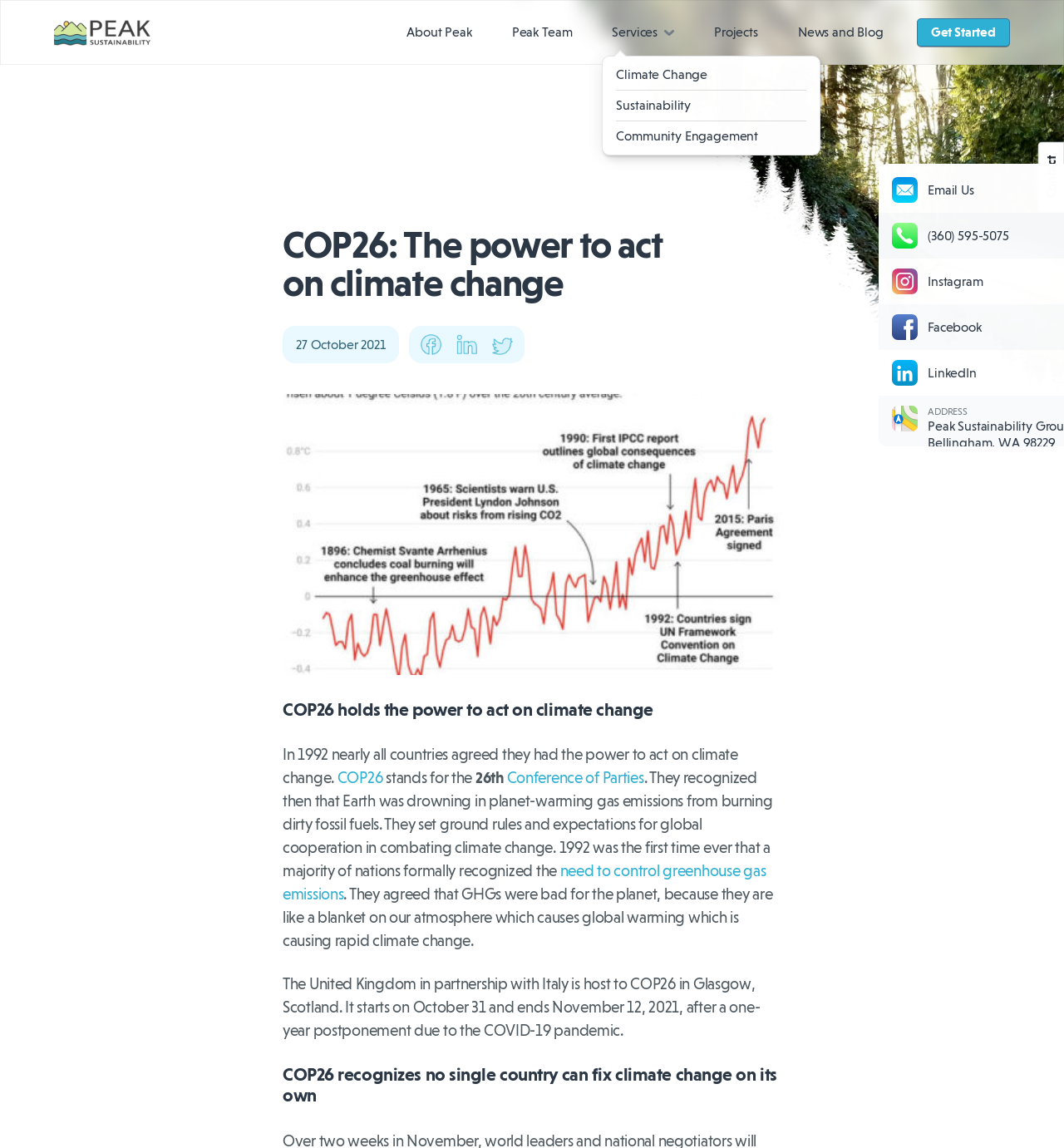Identify the bounding box coordinates for the UI element described by the following text: "27 October 2021". Provide the coordinates as four float numbers between 0 and 1, in the format [left, top, right, bottom].

[0.278, 0.294, 0.362, 0.307]